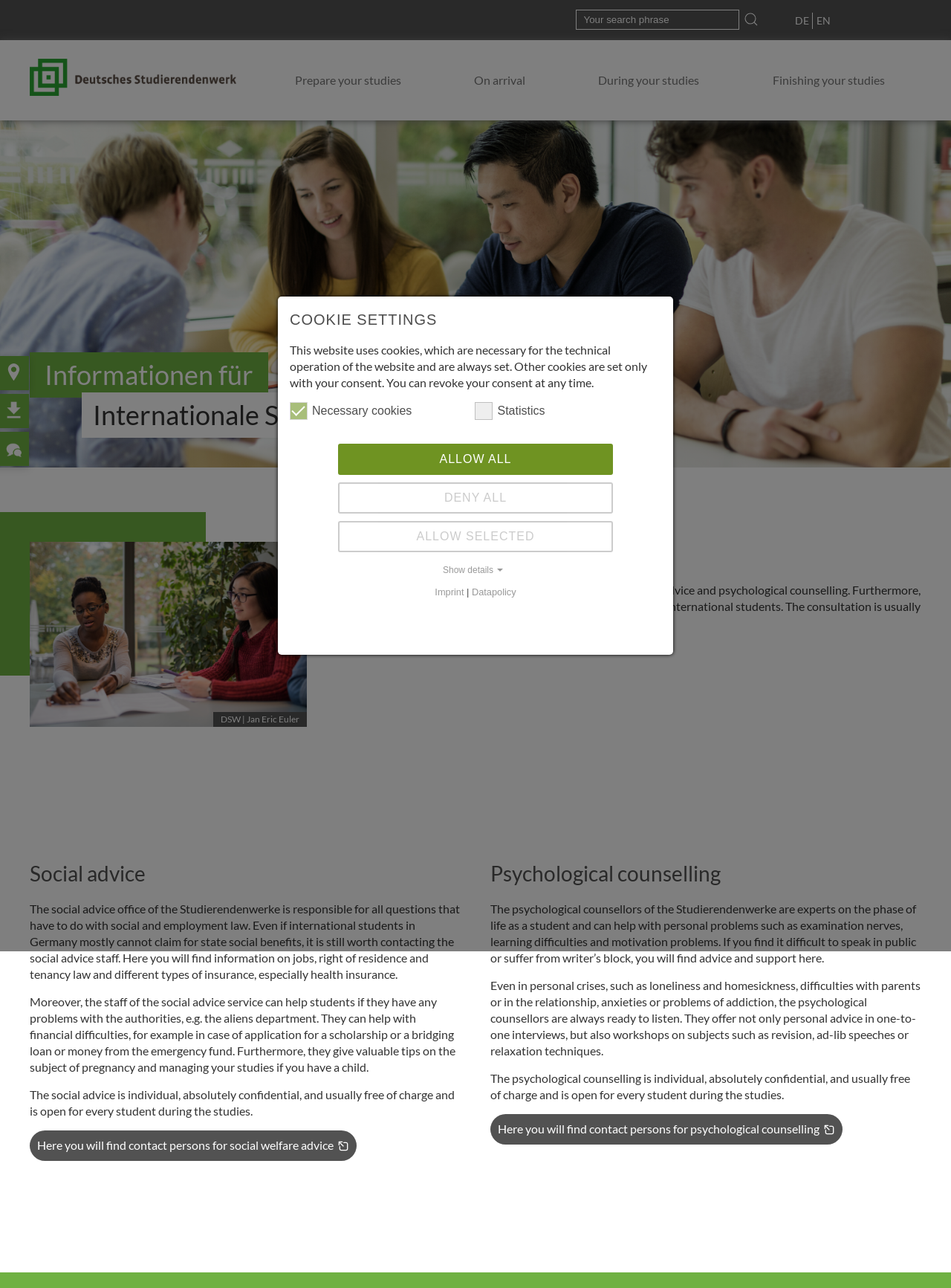Answer briefly with one word or phrase:
What kind of consultation is usually free of charge?

Social advice and psychological counselling